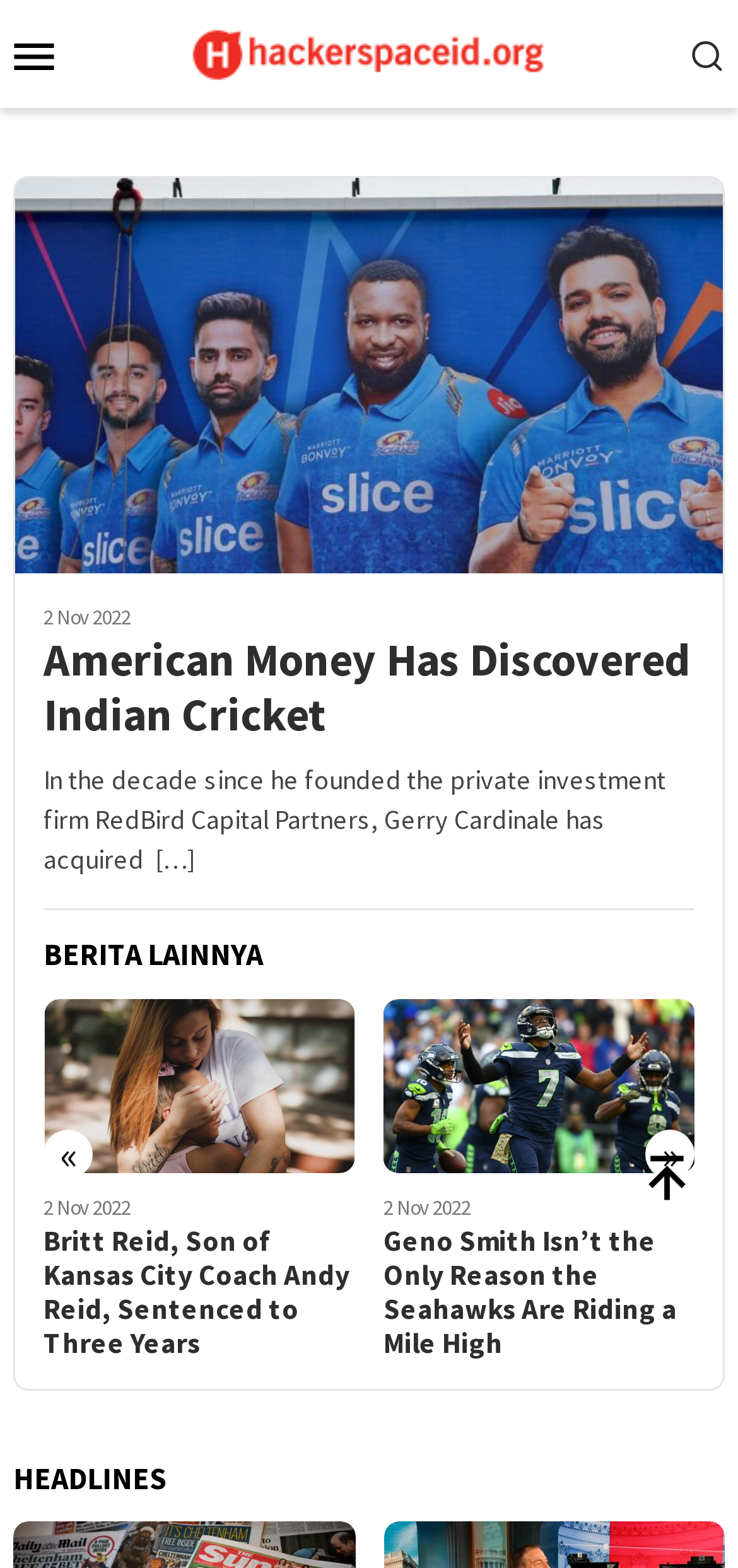Please give a one-word or short phrase response to the following question: 
What is the title of the section below the article 'American Money Has Discovered Indian Cricket'?

BERITA LAINNYA